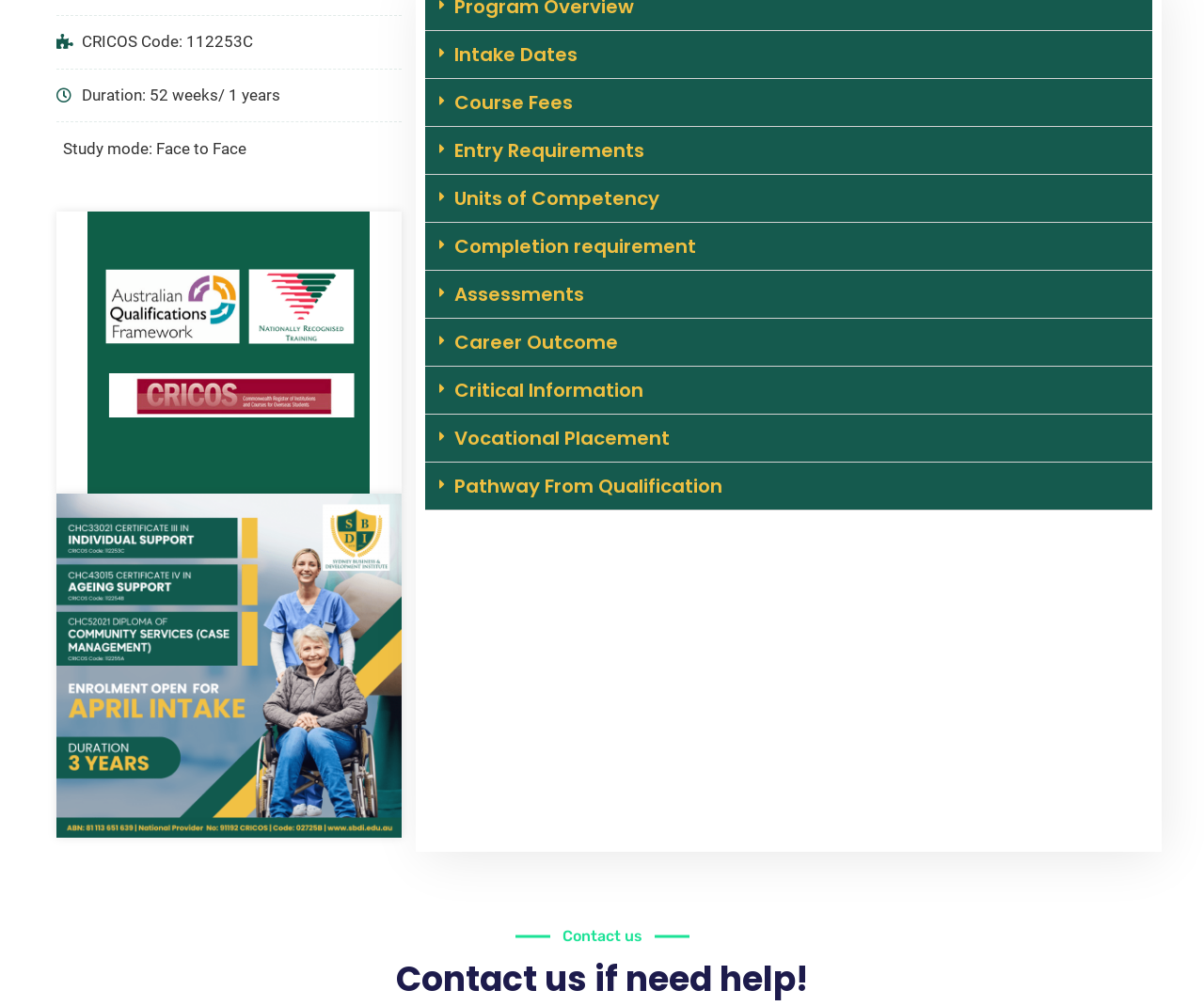Predict the bounding box coordinates for the UI element described as: "Education Agent Code Of Conduct". The coordinates should be four float numbers between 0 and 1, presented as [left, top, right, bottom].

[0.664, 0.233, 0.87, 0.252]